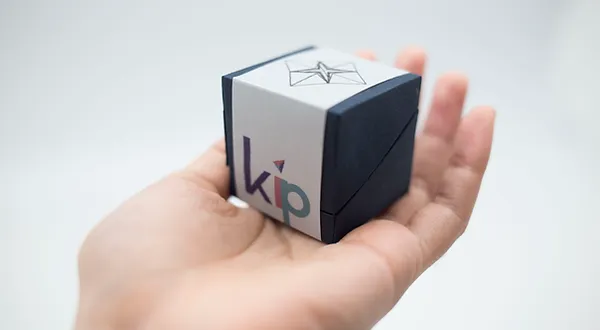What colors are used to highlight the geometric shapes?
Provide a well-explained and detailed answer to the question.

The contrasting colors of navy blue and white are used to highlight the geometric shapes and folds that characterize origami art, showcasing the fusion of traditional techniques with contemporary materials.